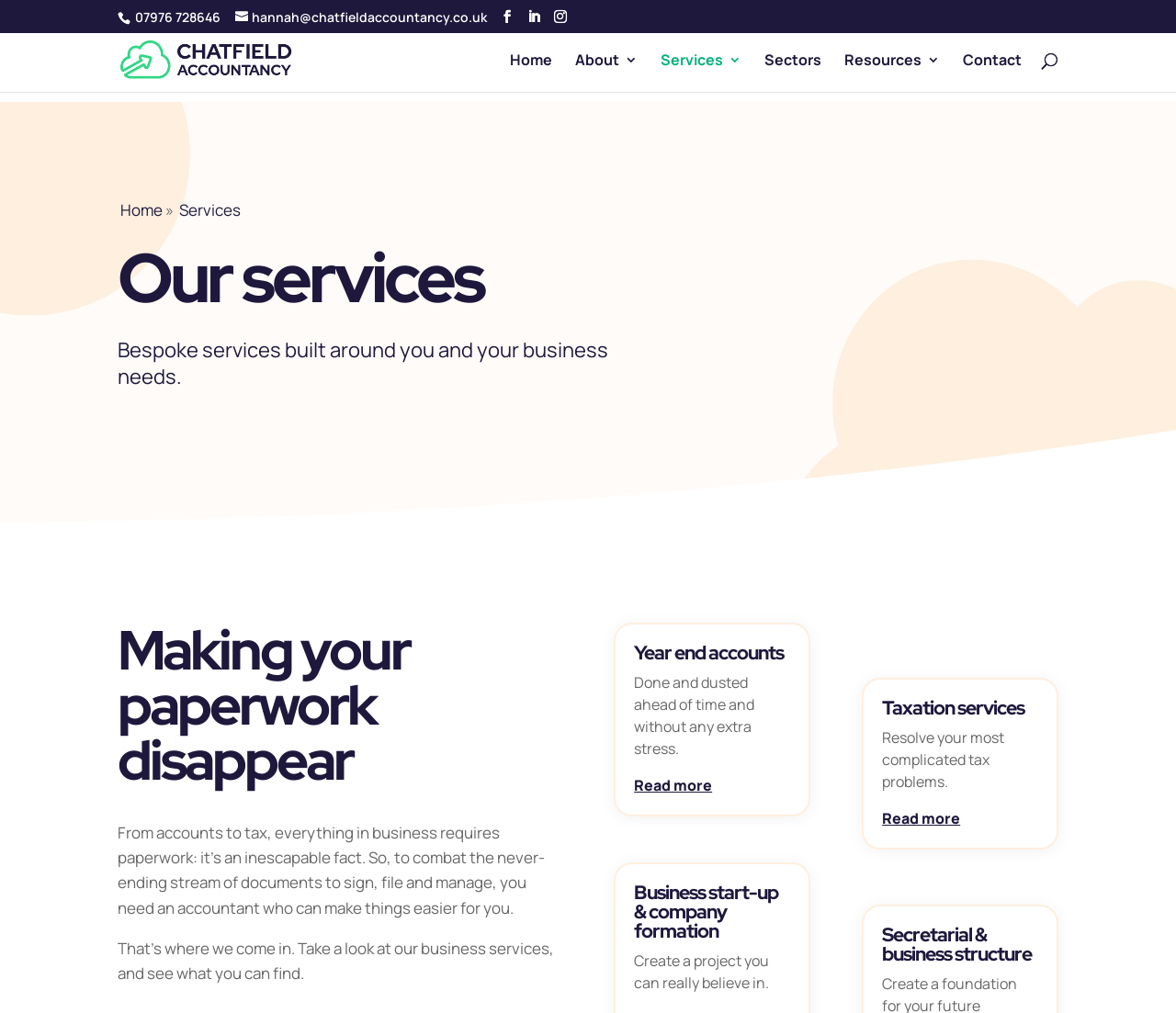Find the bounding box coordinates for the element that must be clicked to complete the instruction: "Go to Home page". The coordinates should be four float numbers between 0 and 1, indicated as [left, top, right, bottom].

[0.434, 0.053, 0.47, 0.091]